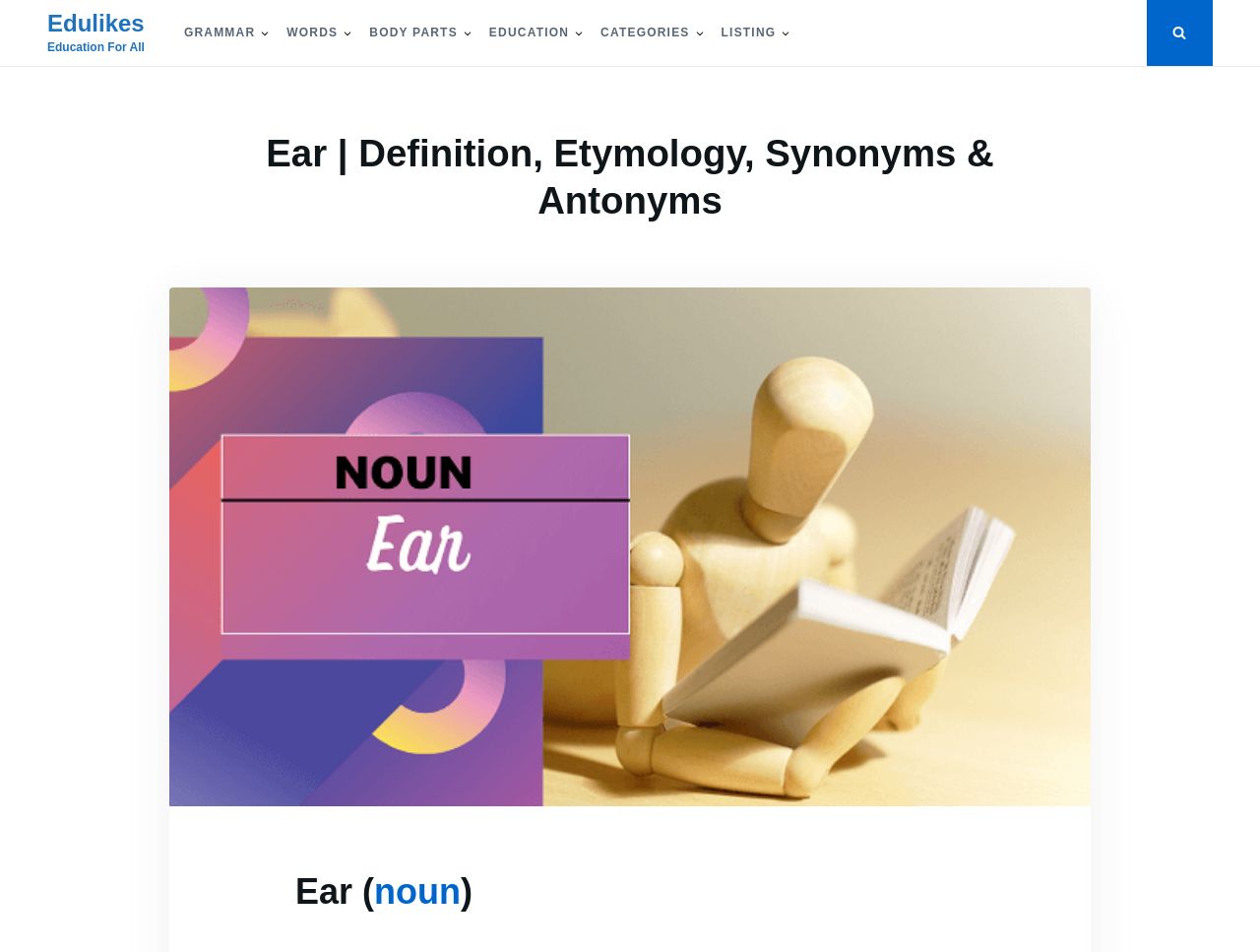What is the main topic of this webpage?
Please provide a single word or phrase as your answer based on the screenshot.

Ear